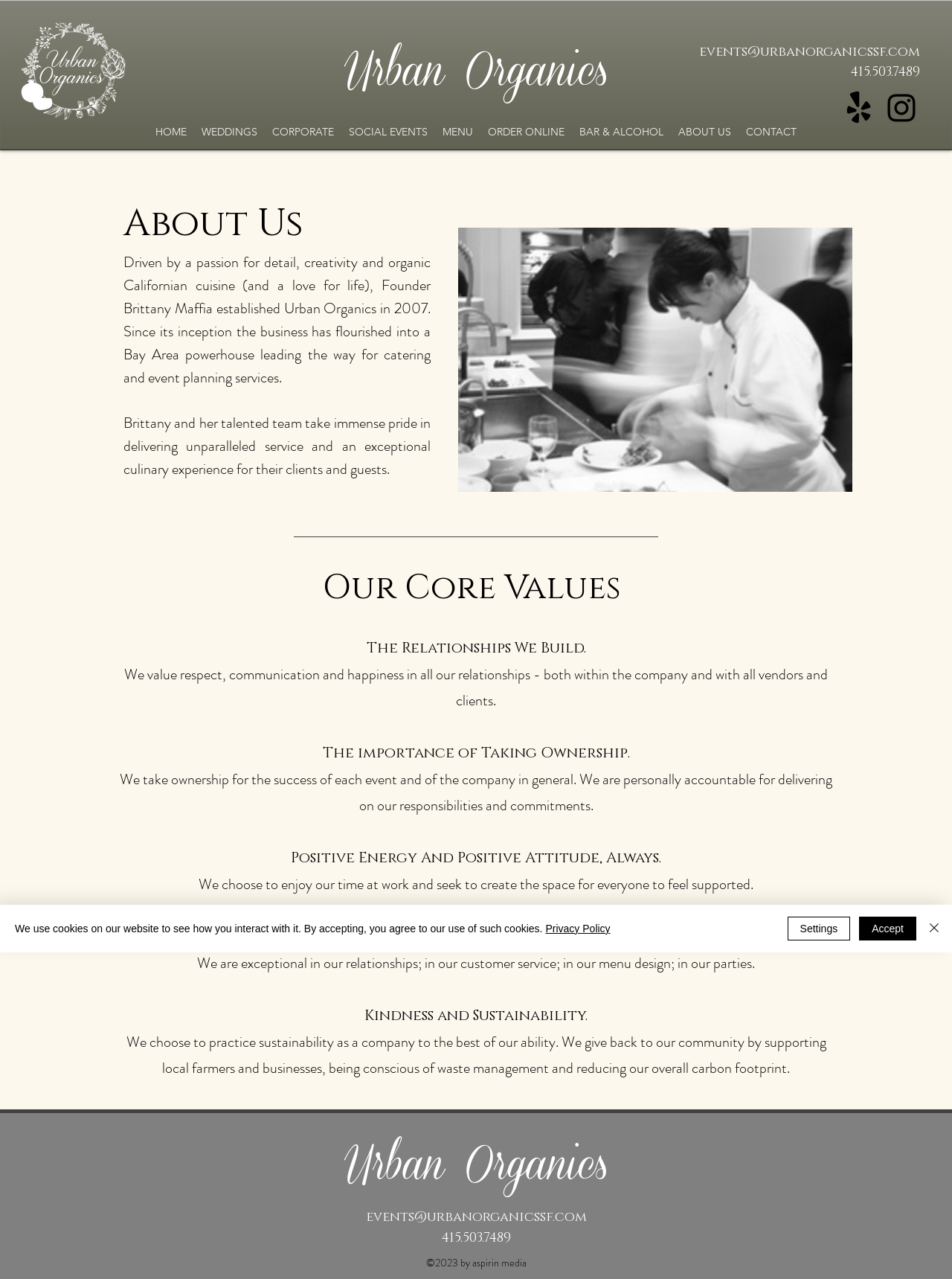Locate the bounding box coordinates of the item that should be clicked to fulfill the instruction: "View the company's Instagram profile".

[0.927, 0.07, 0.966, 0.099]